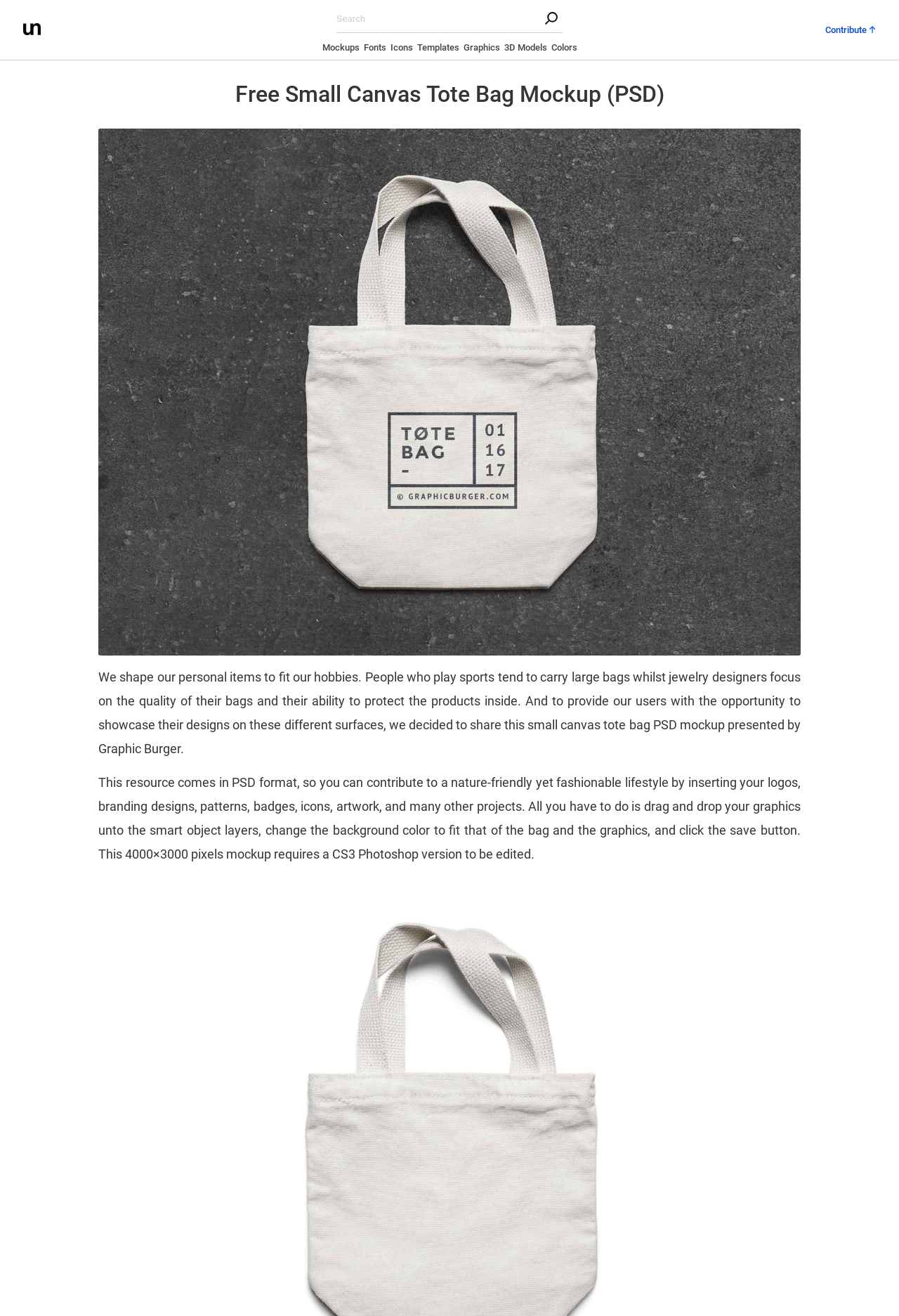Can you give a detailed response to the following question using the information from the image? What is the format of the small canvas tote bag mockup?

The format of the small canvas tote bag mockup is PSD, as mentioned in the StaticText element with the description 'This resource comes in PSD format...'.